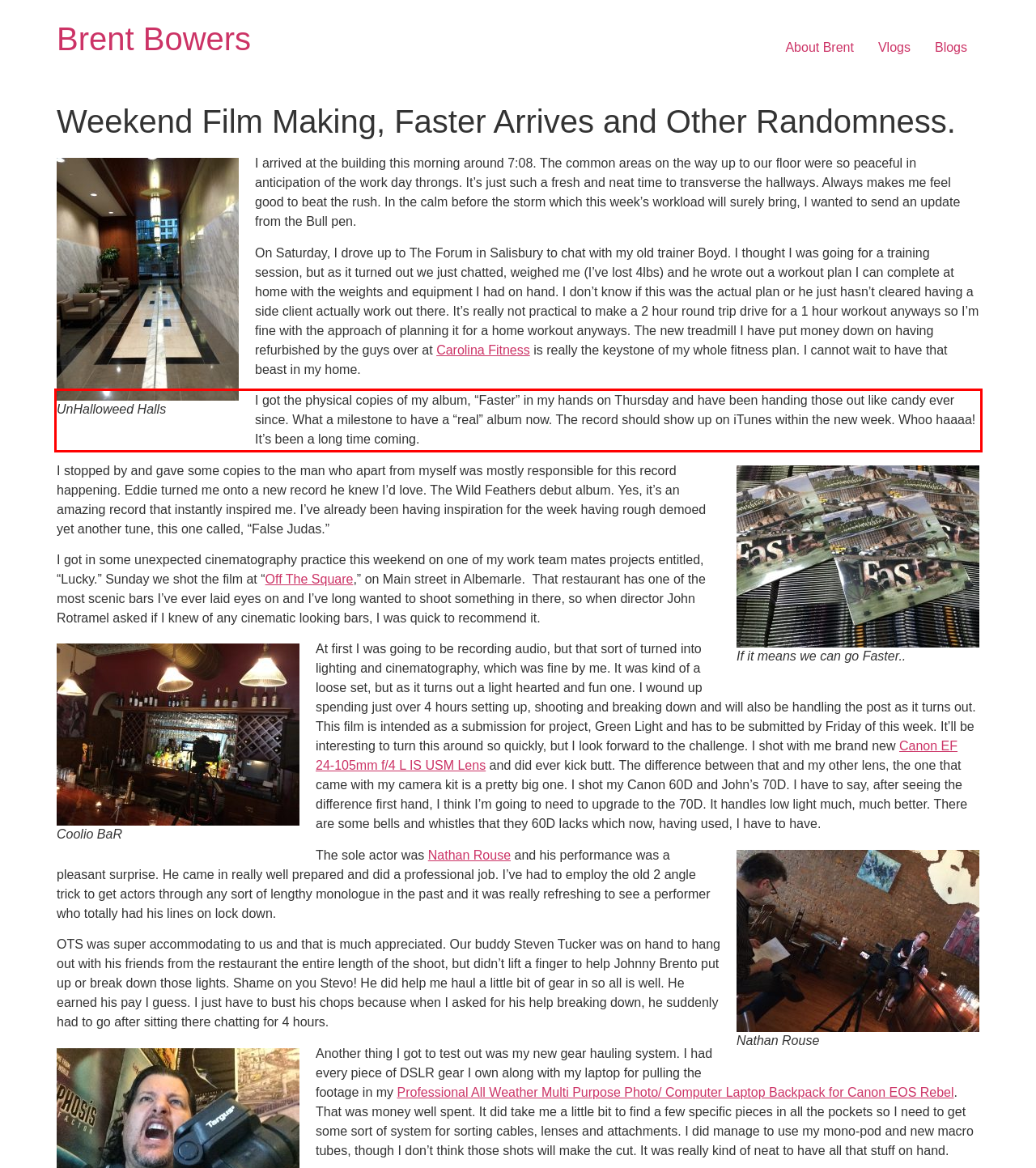Please look at the webpage screenshot and extract the text enclosed by the red bounding box.

I got the physical copies of my album, “Faster” in my hands on Thursday and have been handing those out like candy ever since. What a milestone to have a “real” album now. The record should show up on iTunes within the new week. Whoo haaaa! It’s been a long time coming.